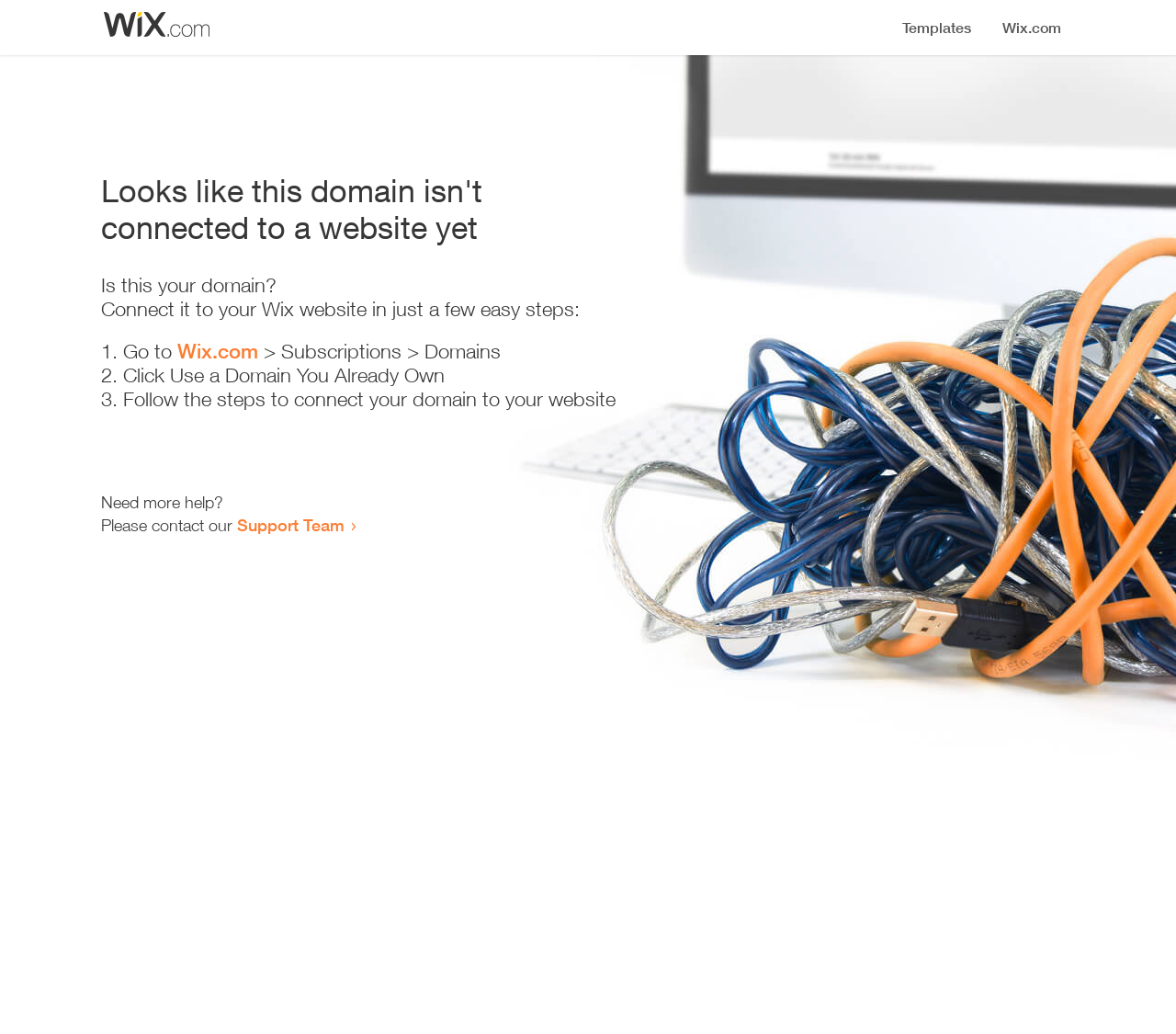How many steps to connect a domain to a website?
Based on the screenshot, answer the question with a single word or phrase.

3